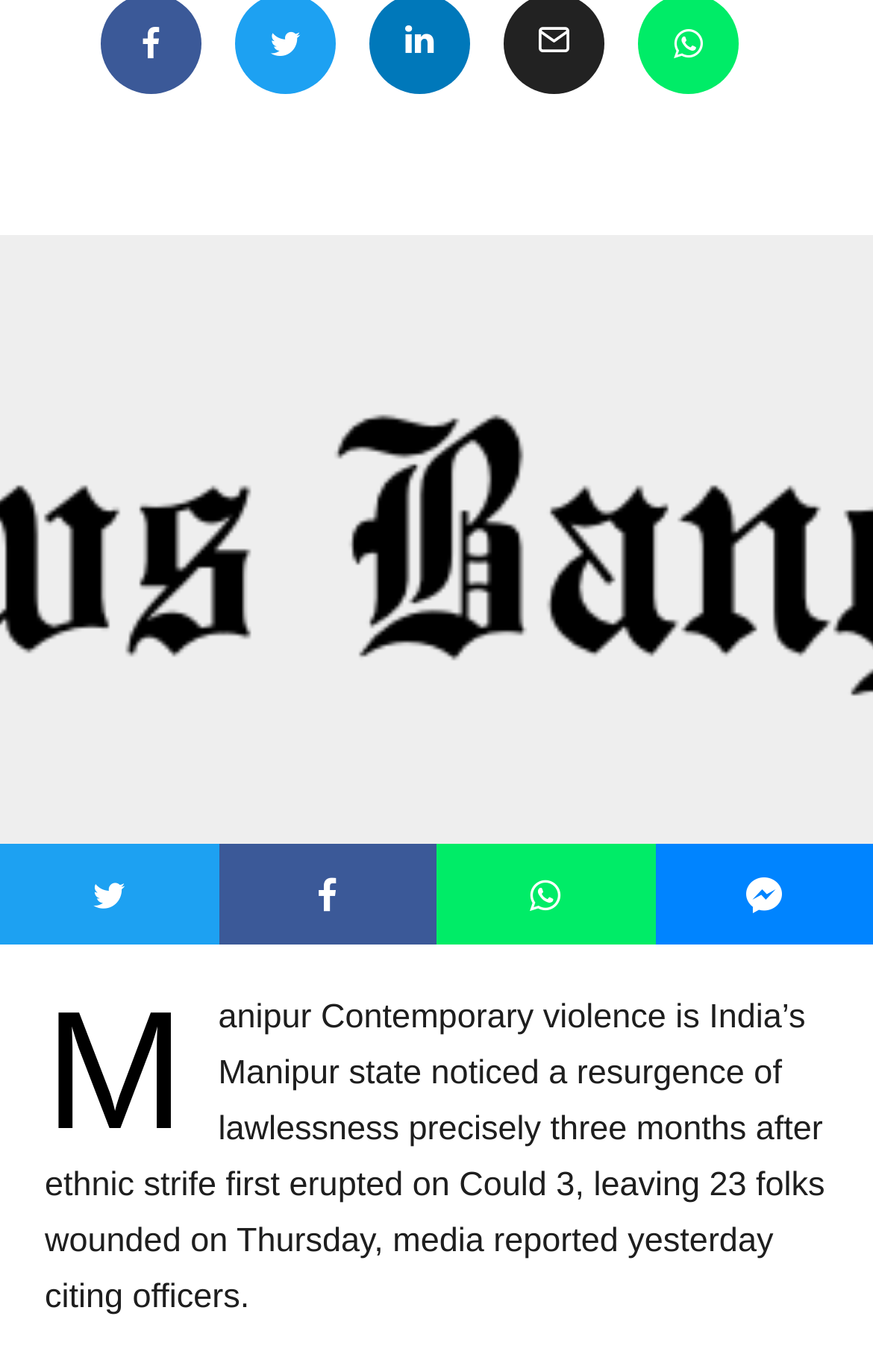Using the webpage screenshot, find the UI element described by aria-label="Share". Provide the bounding box coordinates in the format (top-left x, top-left y, bottom-right x, bottom-right y), ensuring all values are floating point numbers between 0 and 1.

[0.5, 0.615, 0.75, 0.688]